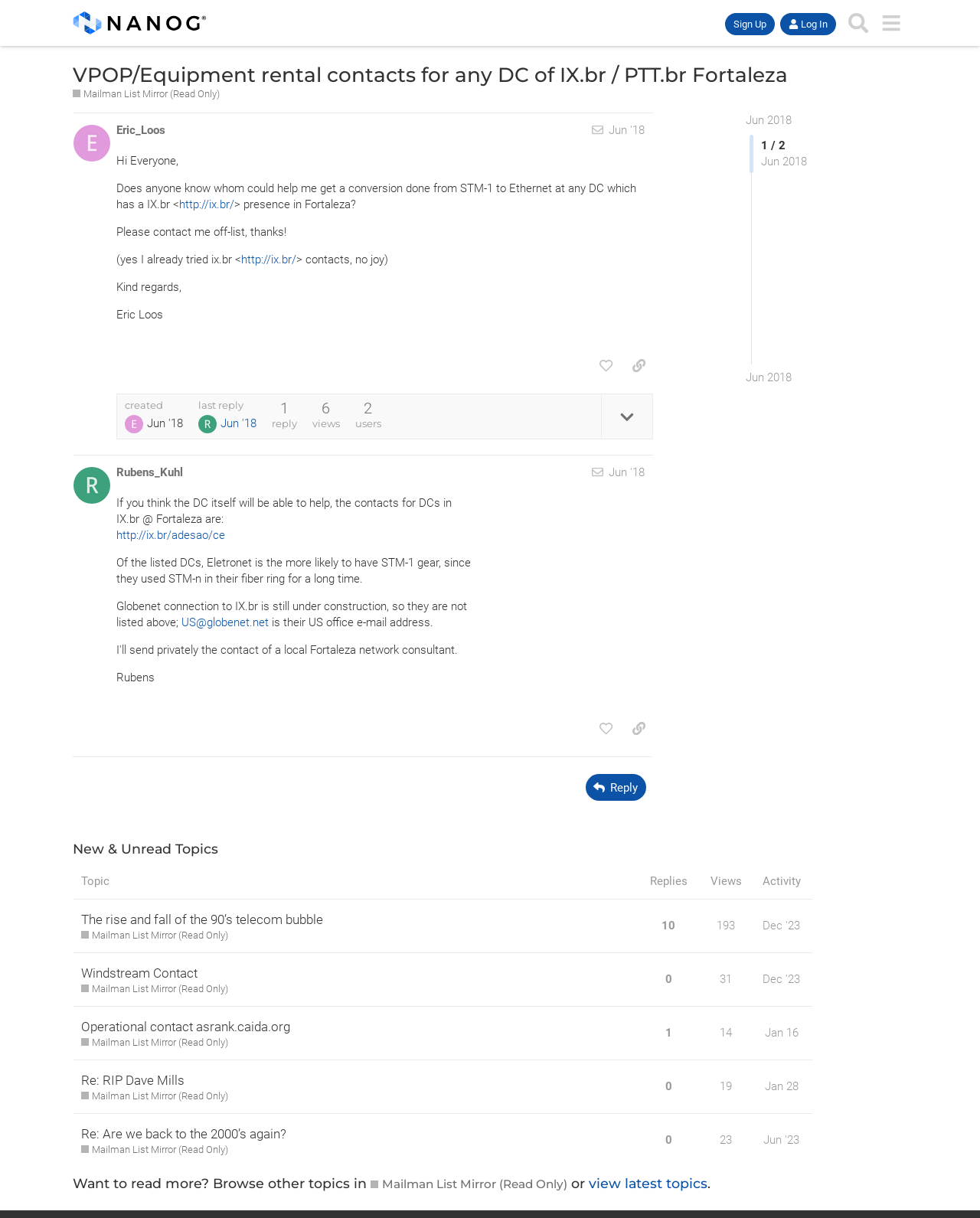What is the purpose of the mailing list mirror?
Refer to the image and provide a one-word or short phrase answer.

read only mirror of the NANOG Mailing list